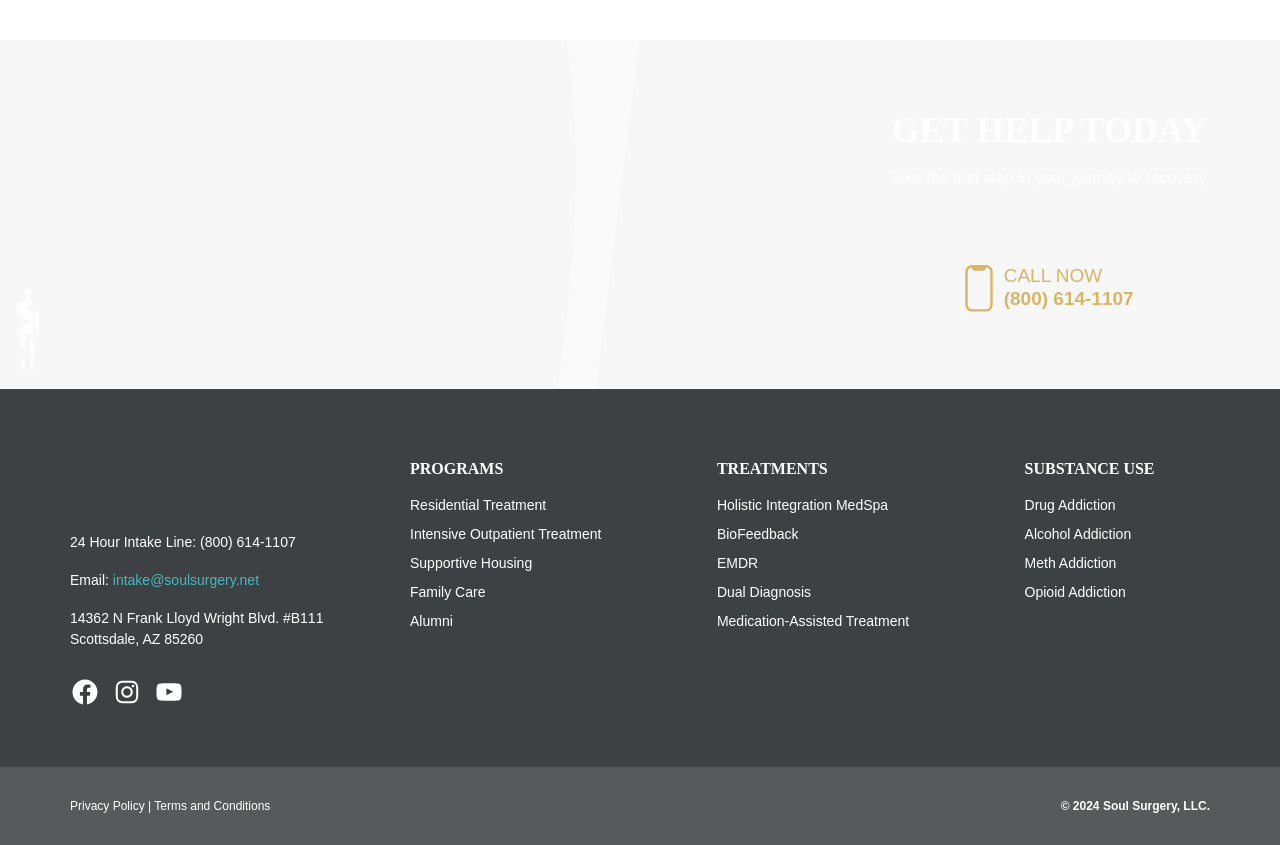Give a short answer to this question using one word or a phrase:
What social media platforms does Soul Surgery have?

Facebook, Instagram, YouTube